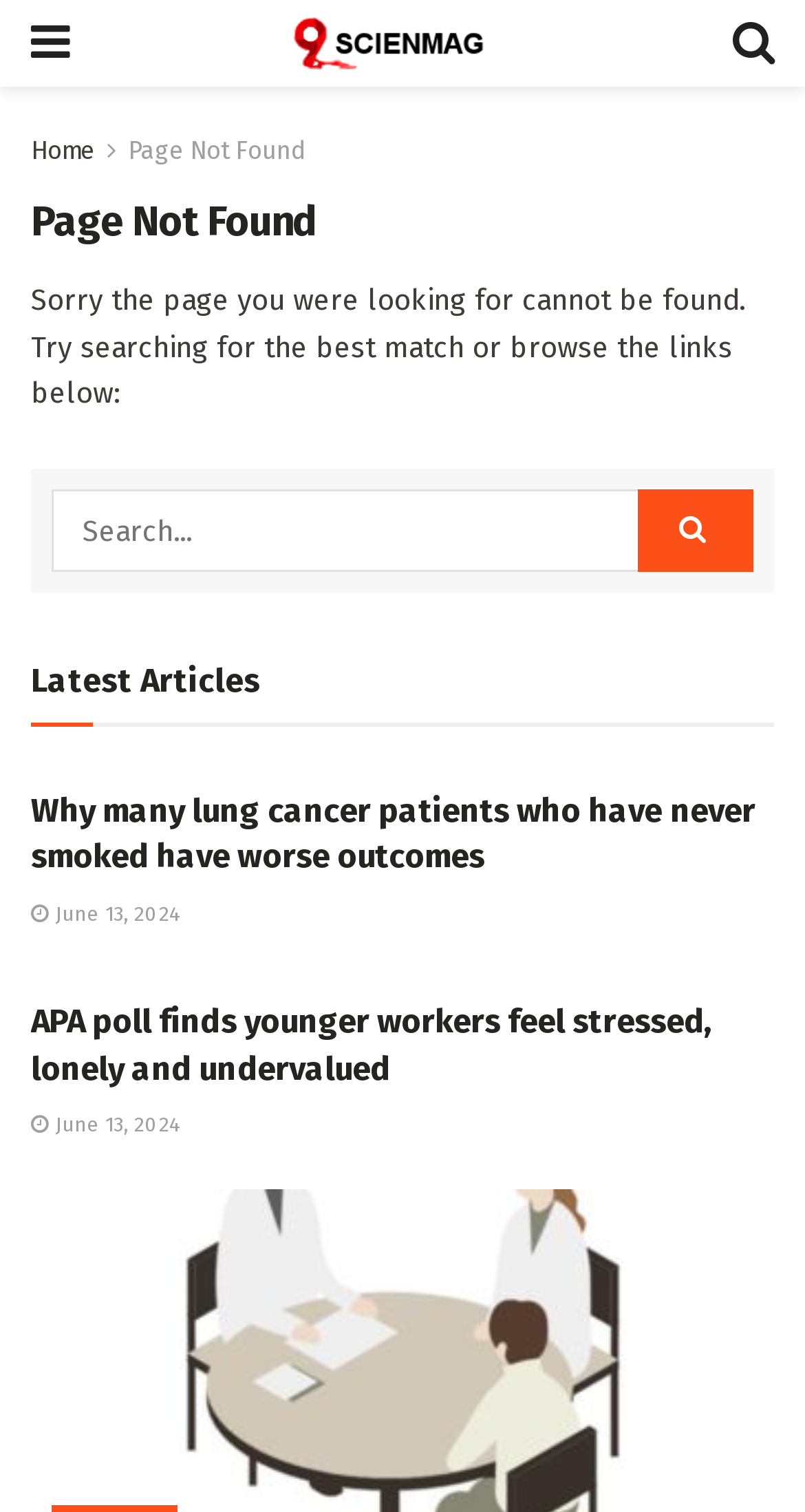What is the website's name?
Relying on the image, give a concise answer in one word or a brief phrase.

Scienmag